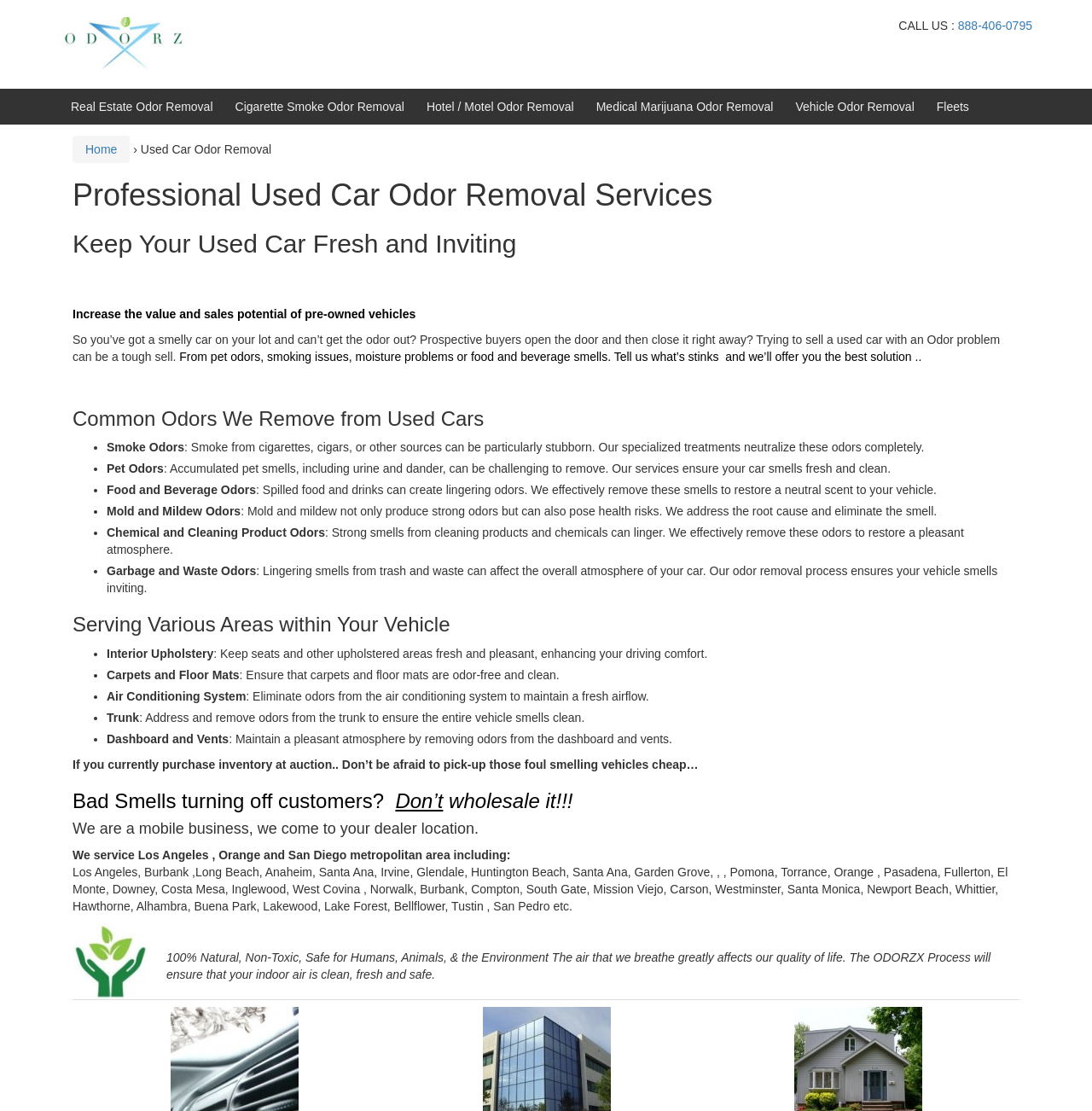Identify the bounding box coordinates for the UI element described as: "Hotel / Motel Odor Removal".

[0.391, 0.09, 0.526, 0.102]